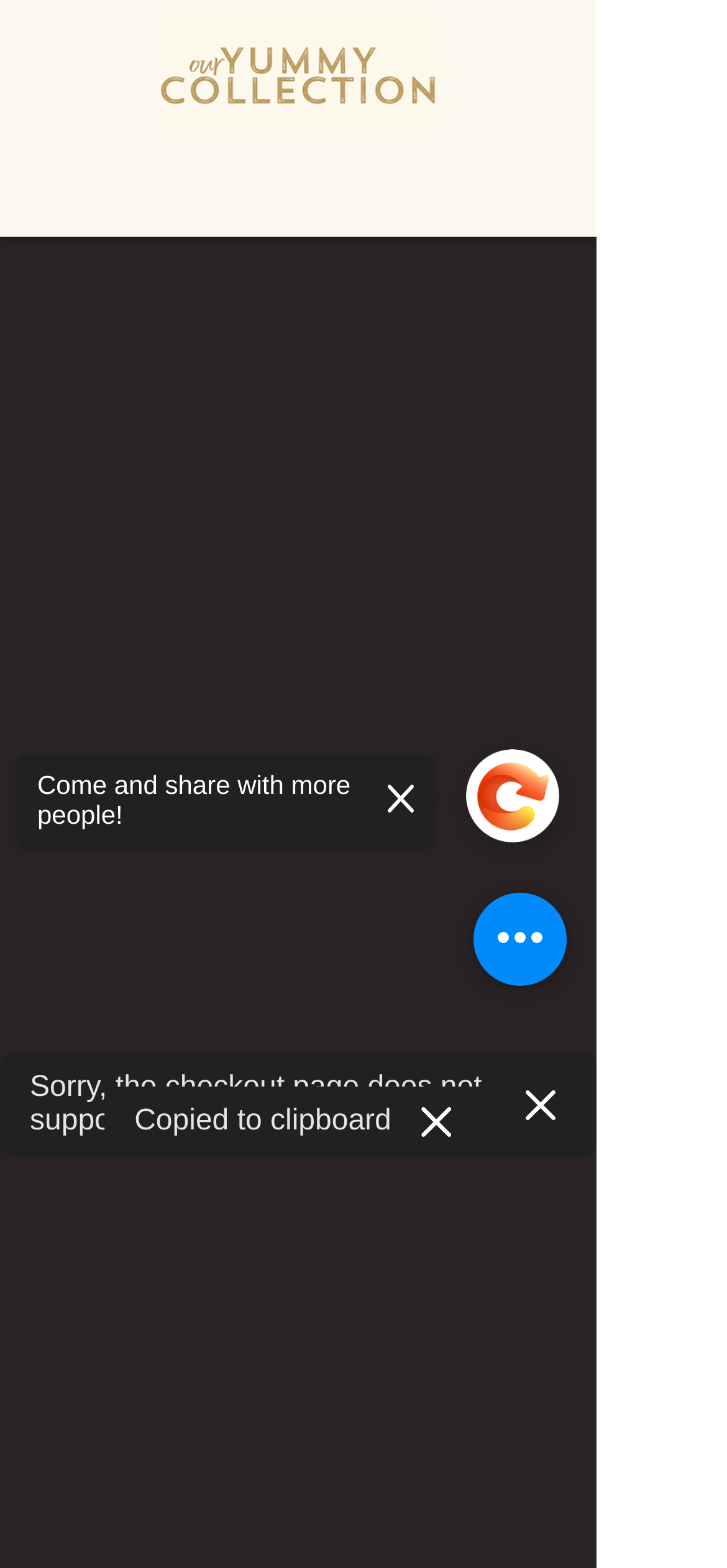What is the purpose of the 'Open navigation menu' button? Refer to the image and provide a one-word or short phrase answer.

To open navigation menu